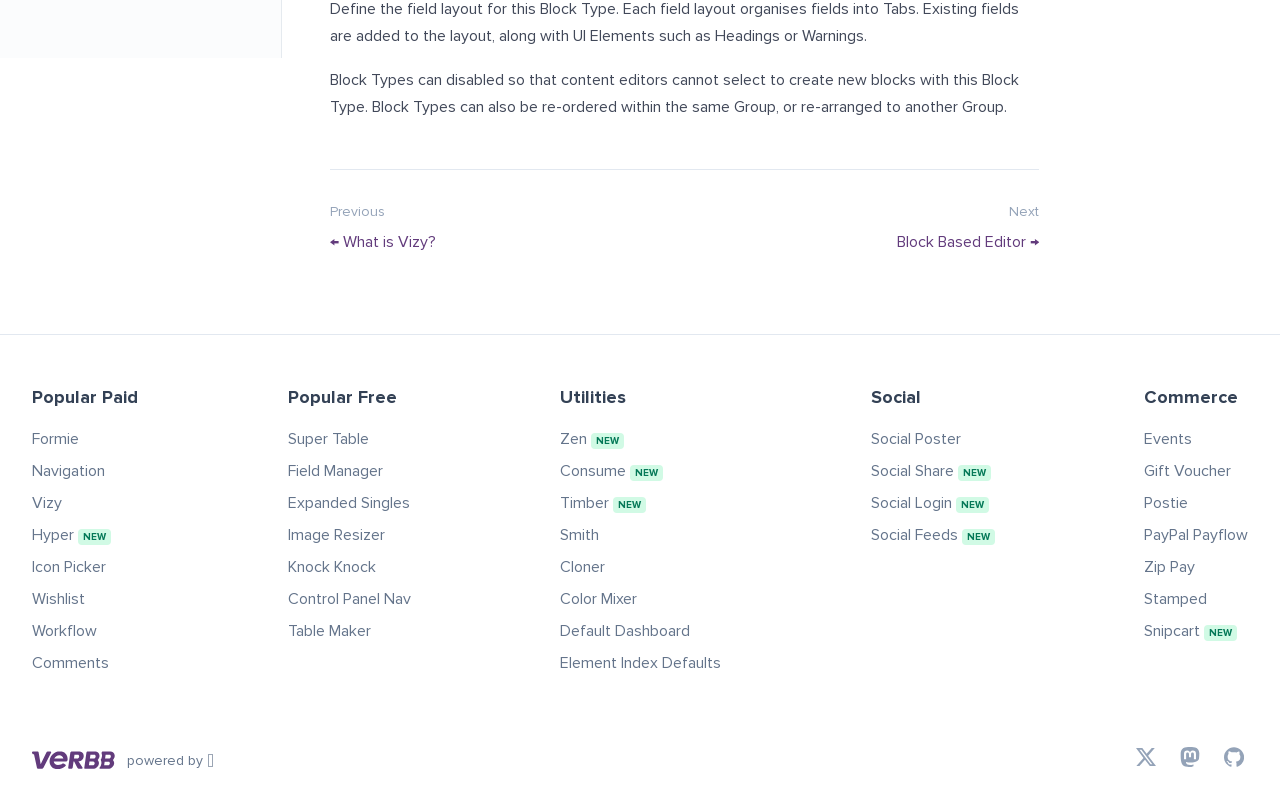Given the element description: "Social Feeds New", predict the bounding box coordinates of the UI element it refers to, using four float numbers between 0 and 1, i.e., [left, top, right, bottom].

[0.68, 0.665, 0.777, 0.69]